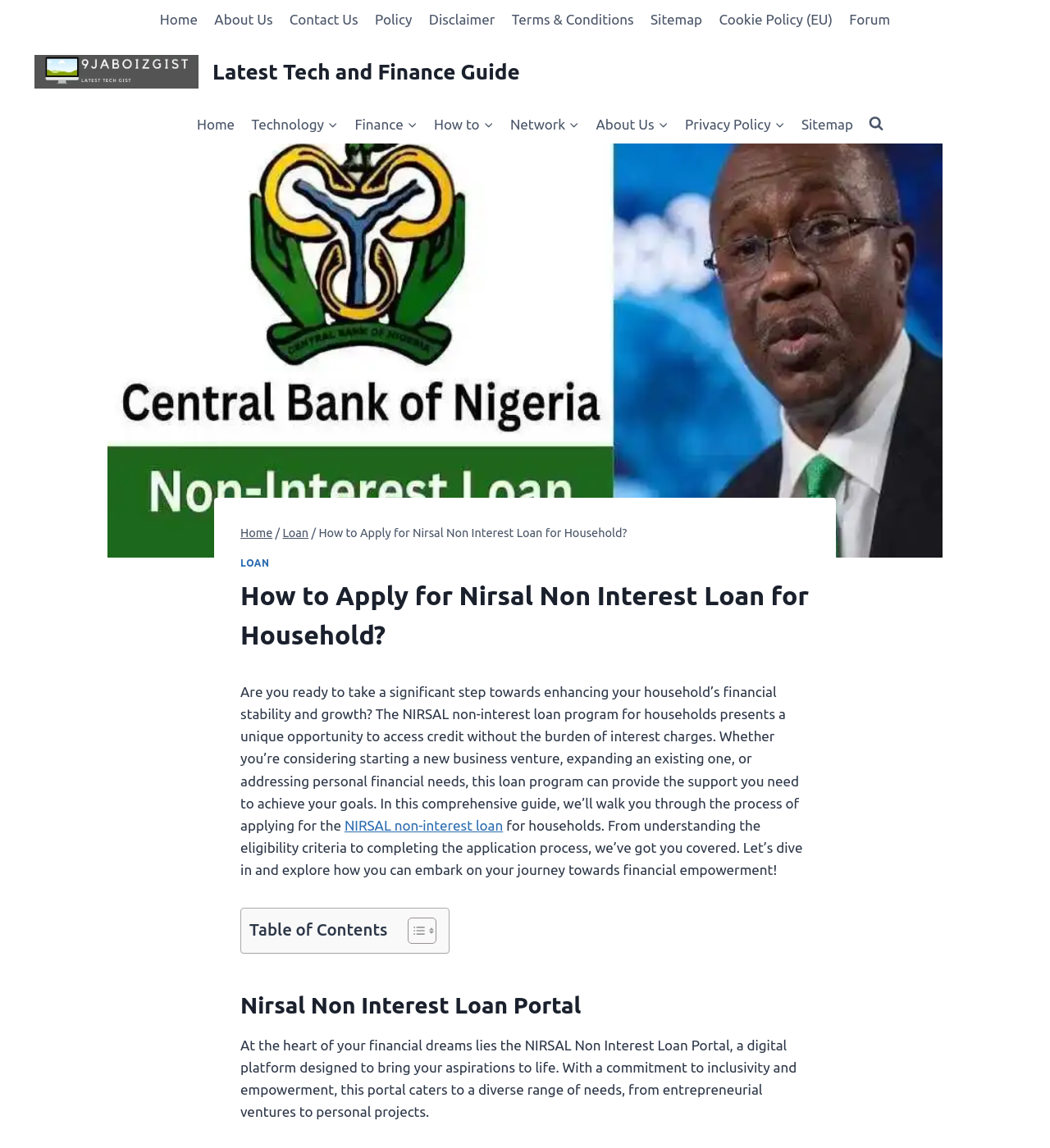Locate the bounding box coordinates of the element I should click to achieve the following instruction: "Click on the 'Home' link in the secondary navigation".

[0.144, 0.0, 0.196, 0.034]